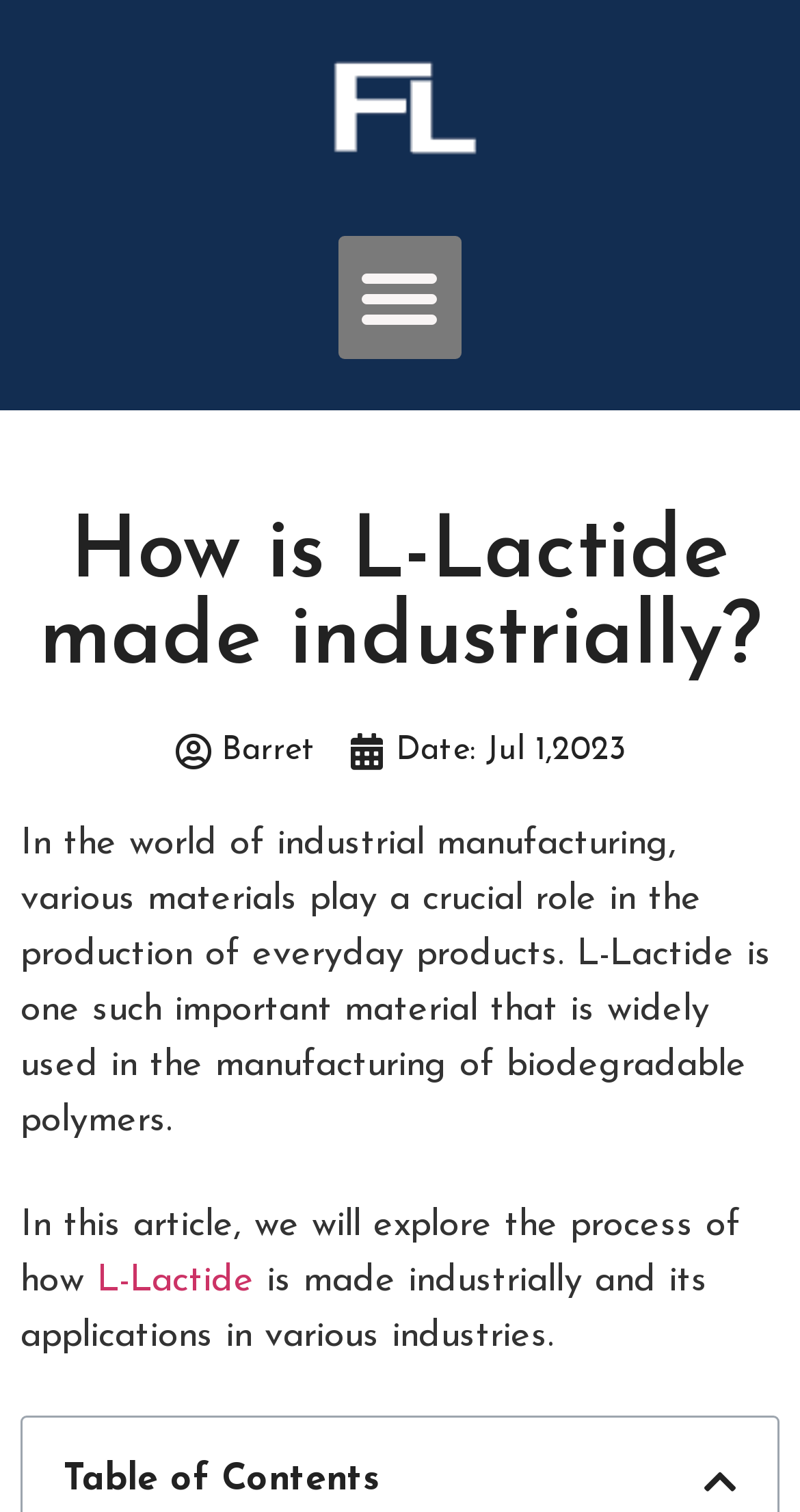Describe all the significant parts and information present on the webpage.

The webpage is about the industrial process of producing L-Lactide, a key component in biodegradable plastics manufacturing. At the top left corner, there is a logo image with a corresponding link. Next to the logo, there is a menu toggle button. 

Below the logo and menu toggle button, there is a heading that reads "How is L-Lactide made industrially?" followed by the author's name "Barret" and the date "Jul 1, 2023" on the same line. 

The main content of the webpage starts with a paragraph that explains the importance of L-Lactide in industrial manufacturing. The paragraph is positioned below the heading and spans almost the entire width of the page. 

The next section is a continuation of the main content, where the text "In this article, we will explore the process of how" is followed by a link to "L-Lactide" and then the text "is made industrially and its applications in various industries." This section is positioned below the previous paragraph.

At the bottom of the page, there is a heading "Table of Contents" followed by a button to close the table of contents. The table of contents is likely to be a list of sections or subsections within the article, but its exact content is not specified in the accessibility tree.